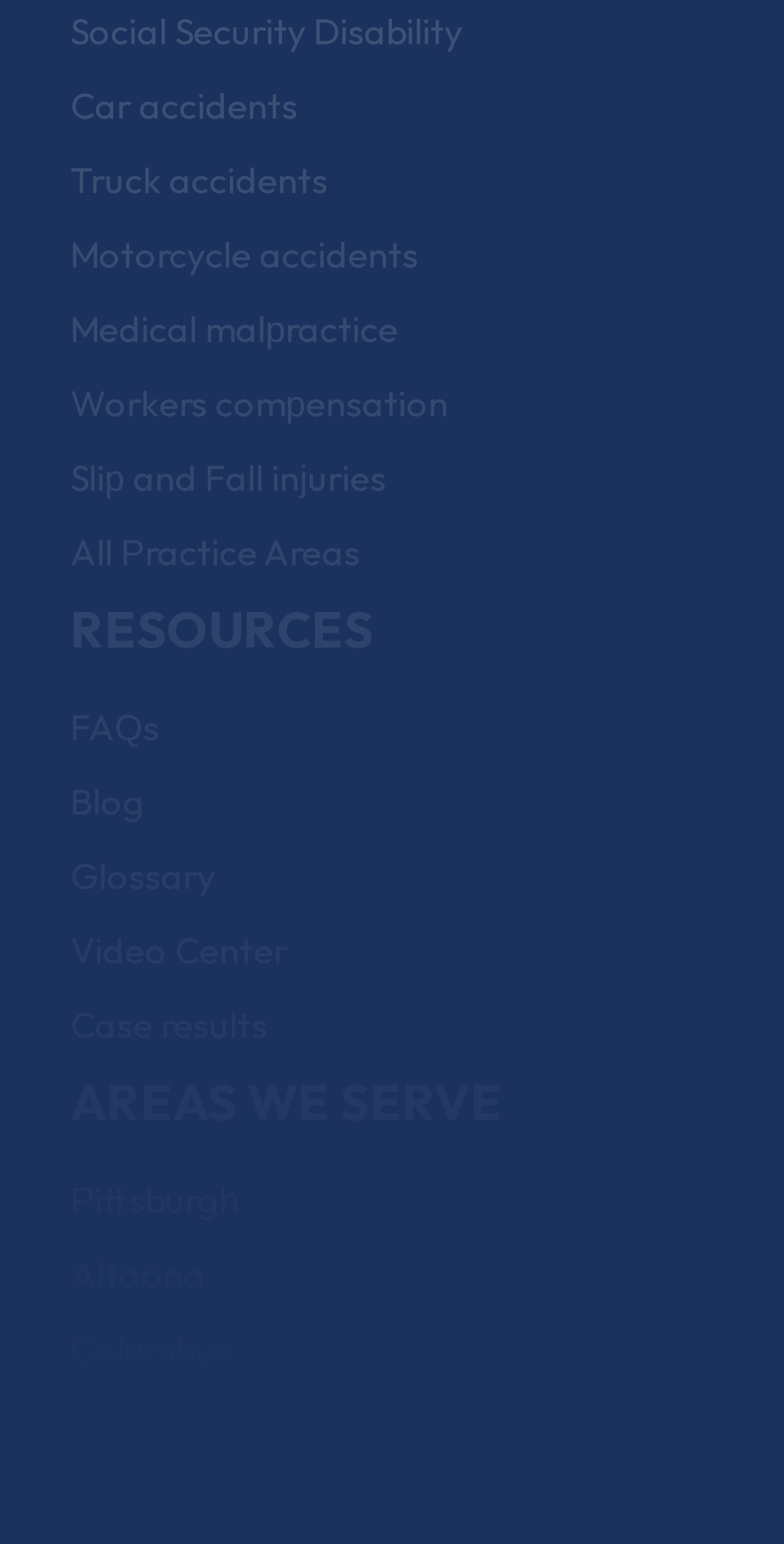Please identify the bounding box coordinates of where to click in order to follow the instruction: "Learn about Social Security Disability".

[0.09, 0.005, 0.59, 0.035]